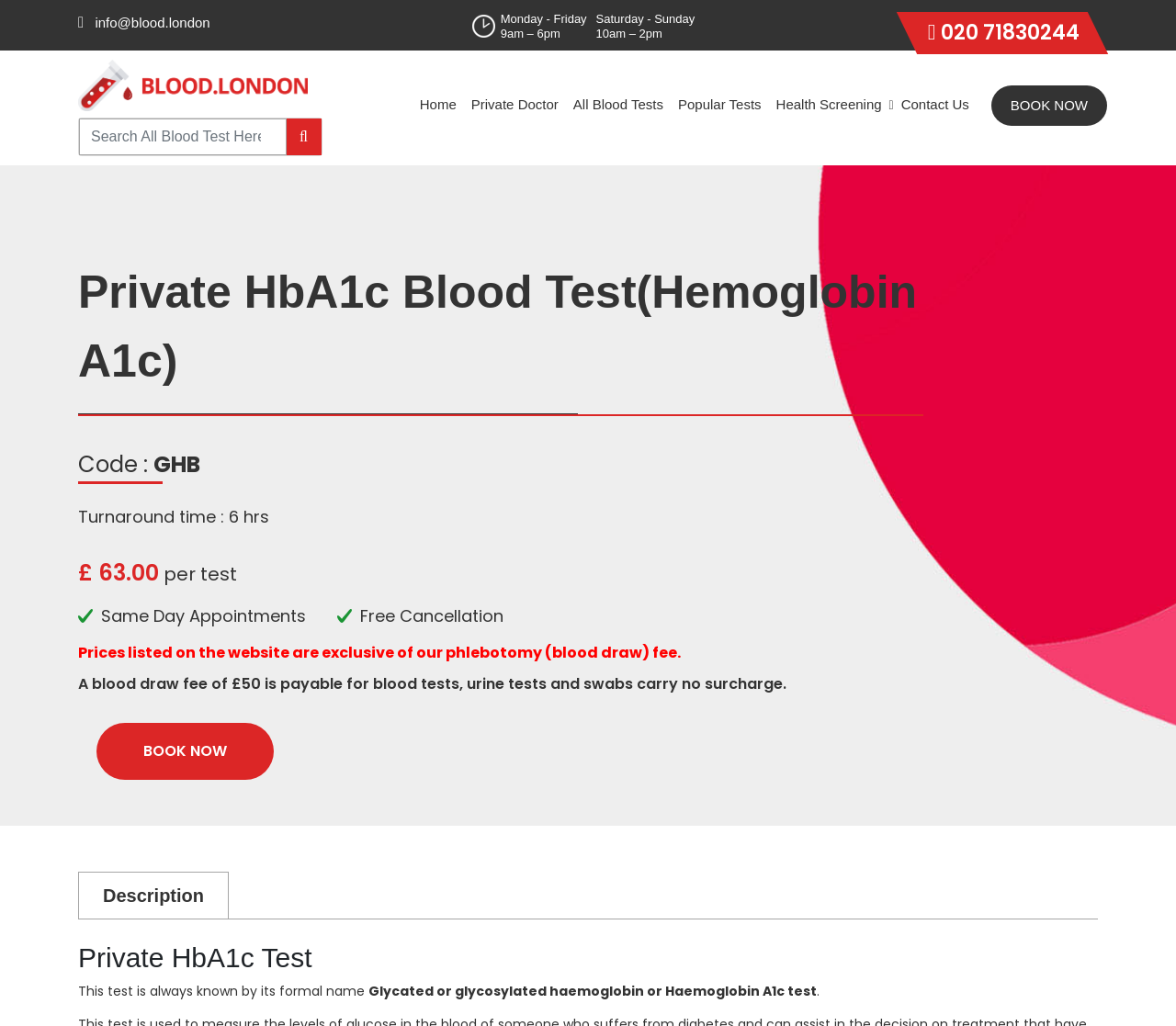What is the price of the Private HbA1c Blood Test?
Give a one-word or short-phrase answer derived from the screenshot.

£ 63.00